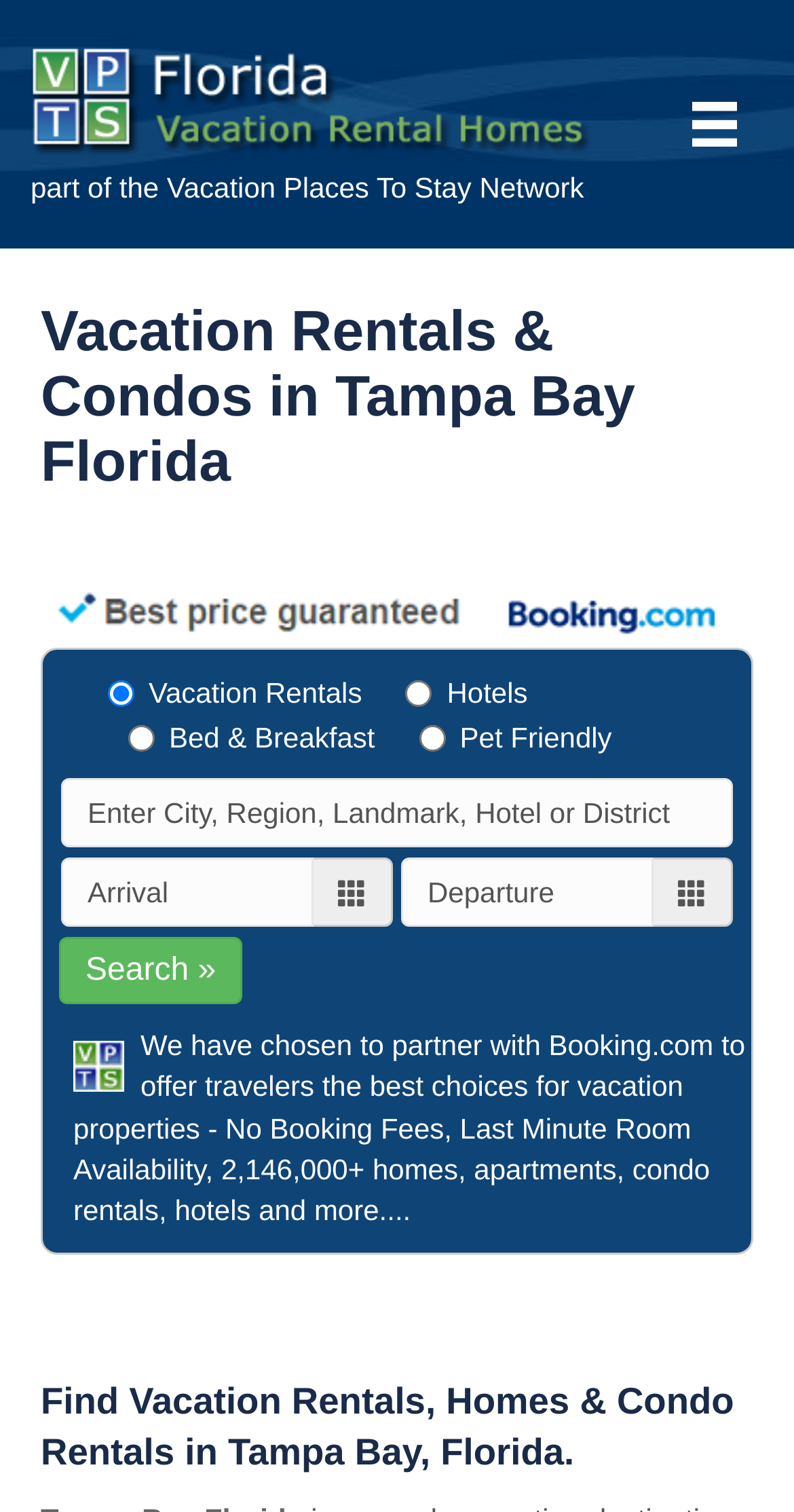Extract the bounding box coordinates for the UI element described as: "Register Now".

None